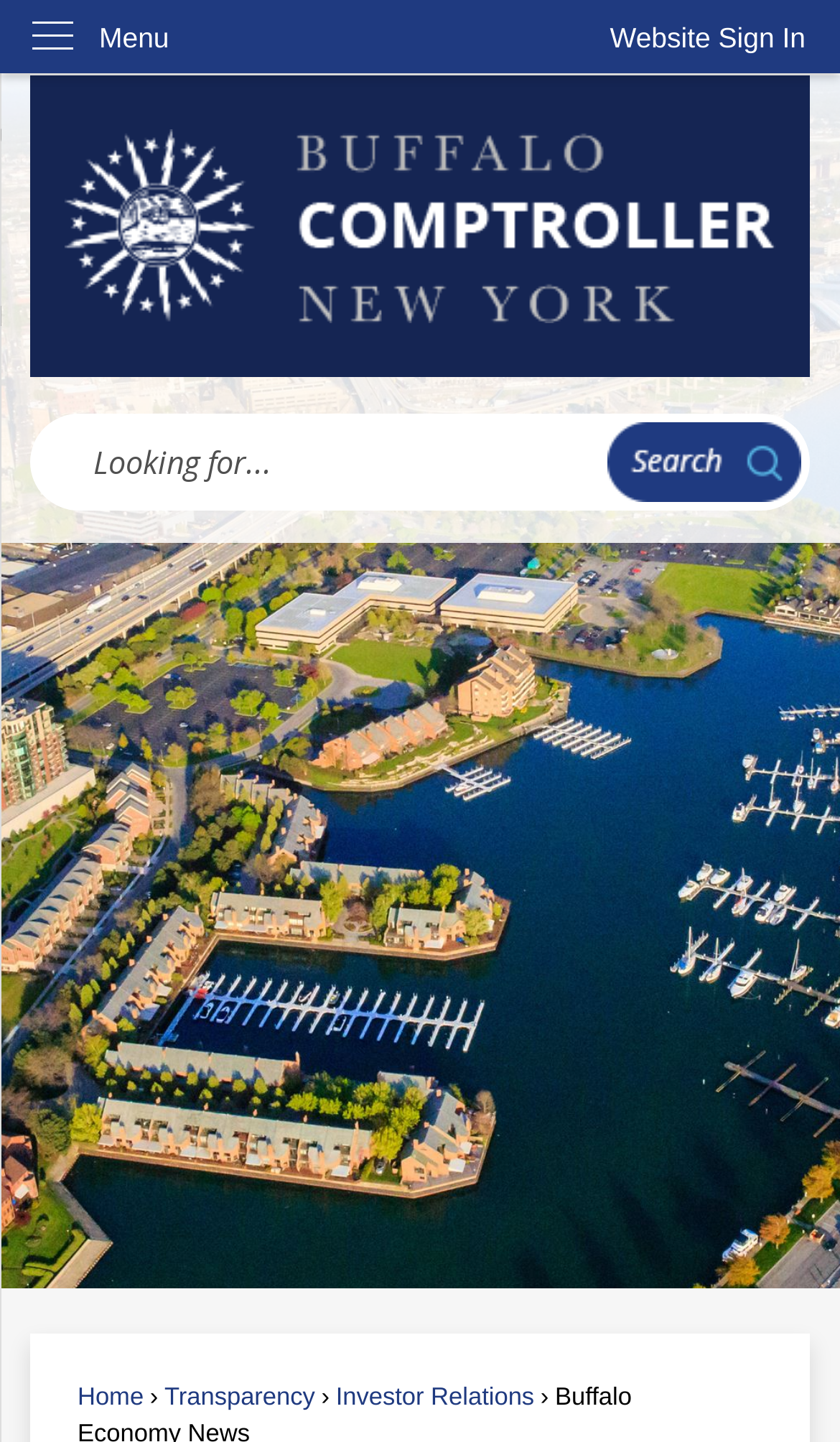What are the main navigation links at the top?
Look at the image and respond with a one-word or short-phrase answer.

Home, Transparency, Investor Relations